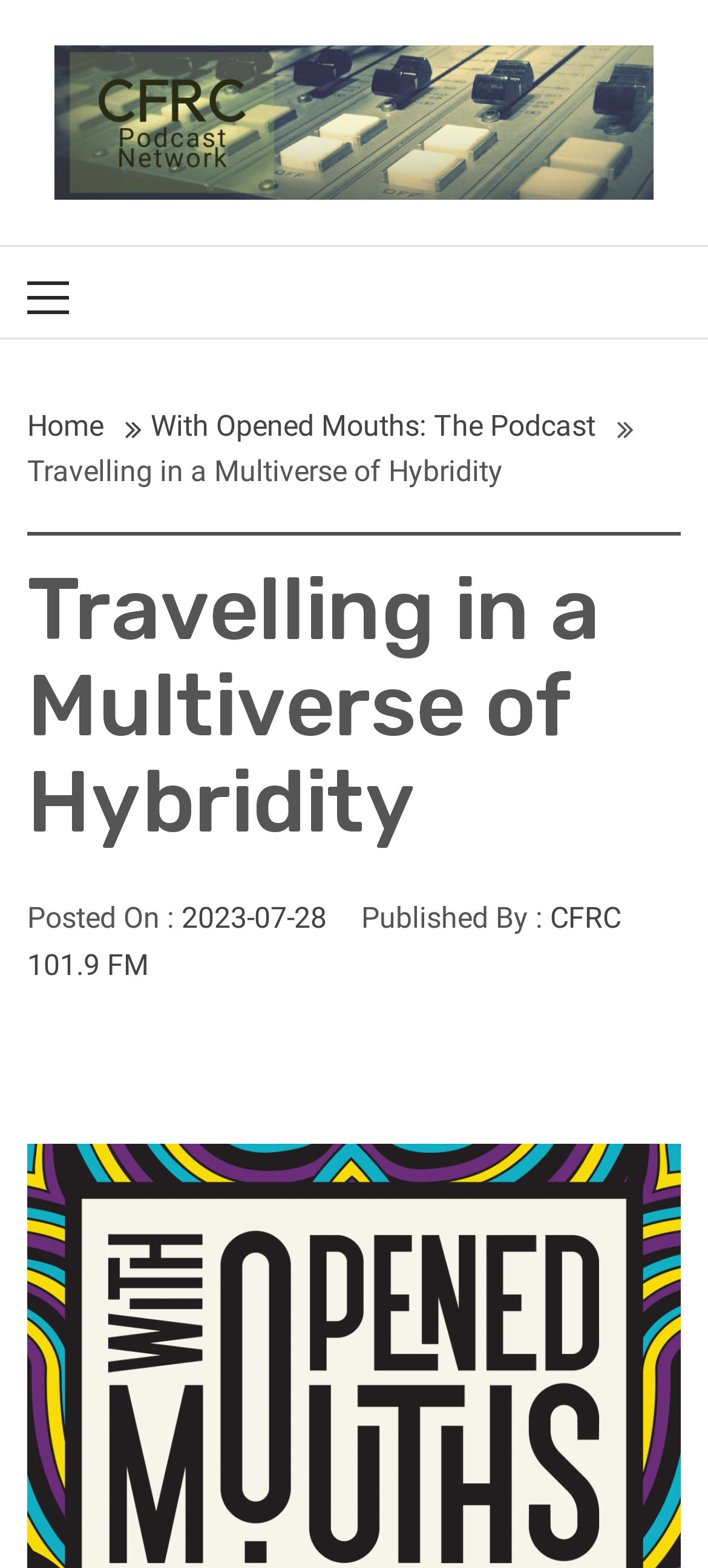When was the podcast episode published?
Craft a detailed and extensive response to the question.

I found the answer by looking at the text 'Posted On :' and the corresponding link '2023-07-28' below it.